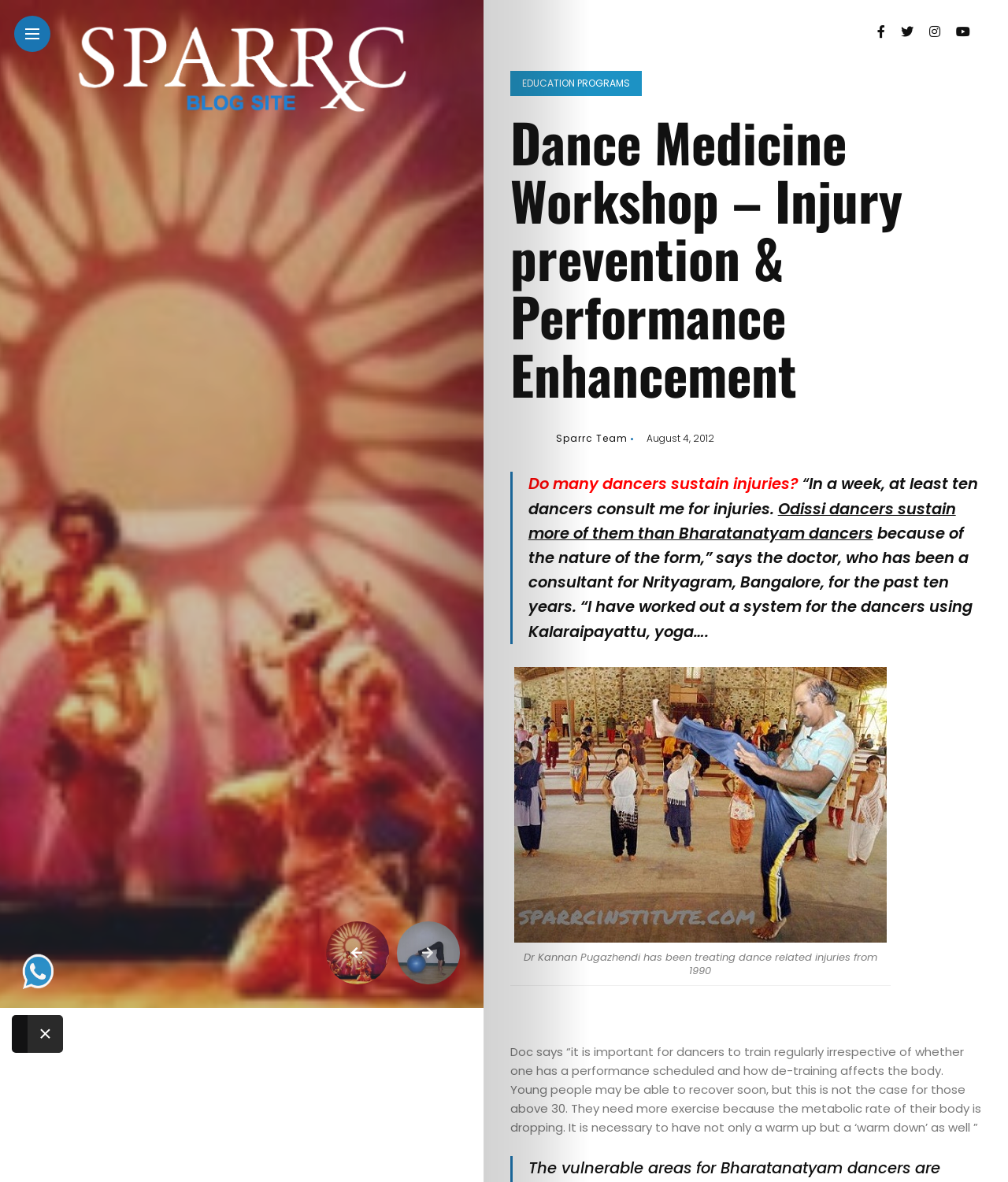Identify the bounding box coordinates for the UI element described by the following text: "Go to Sparrc.com". Provide the coordinates as four float numbers between 0 and 1, in the format [left, top, right, bottom].

[0.503, 0.368, 0.639, 0.471]